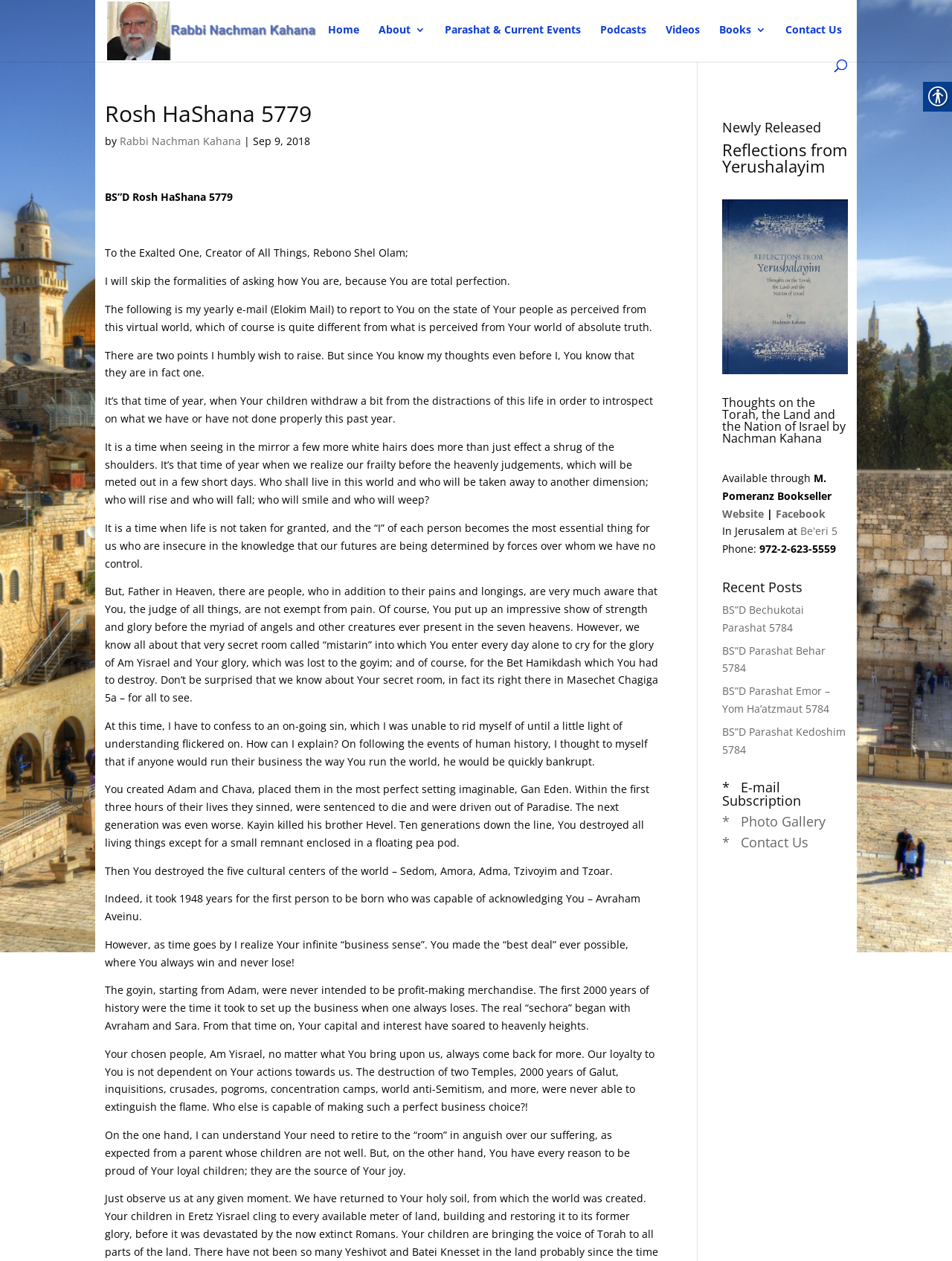Pinpoint the bounding box coordinates of the element to be clicked to execute the instruction: "Read the 'Rosh HaShana 5779' article".

[0.11, 0.081, 0.692, 0.105]